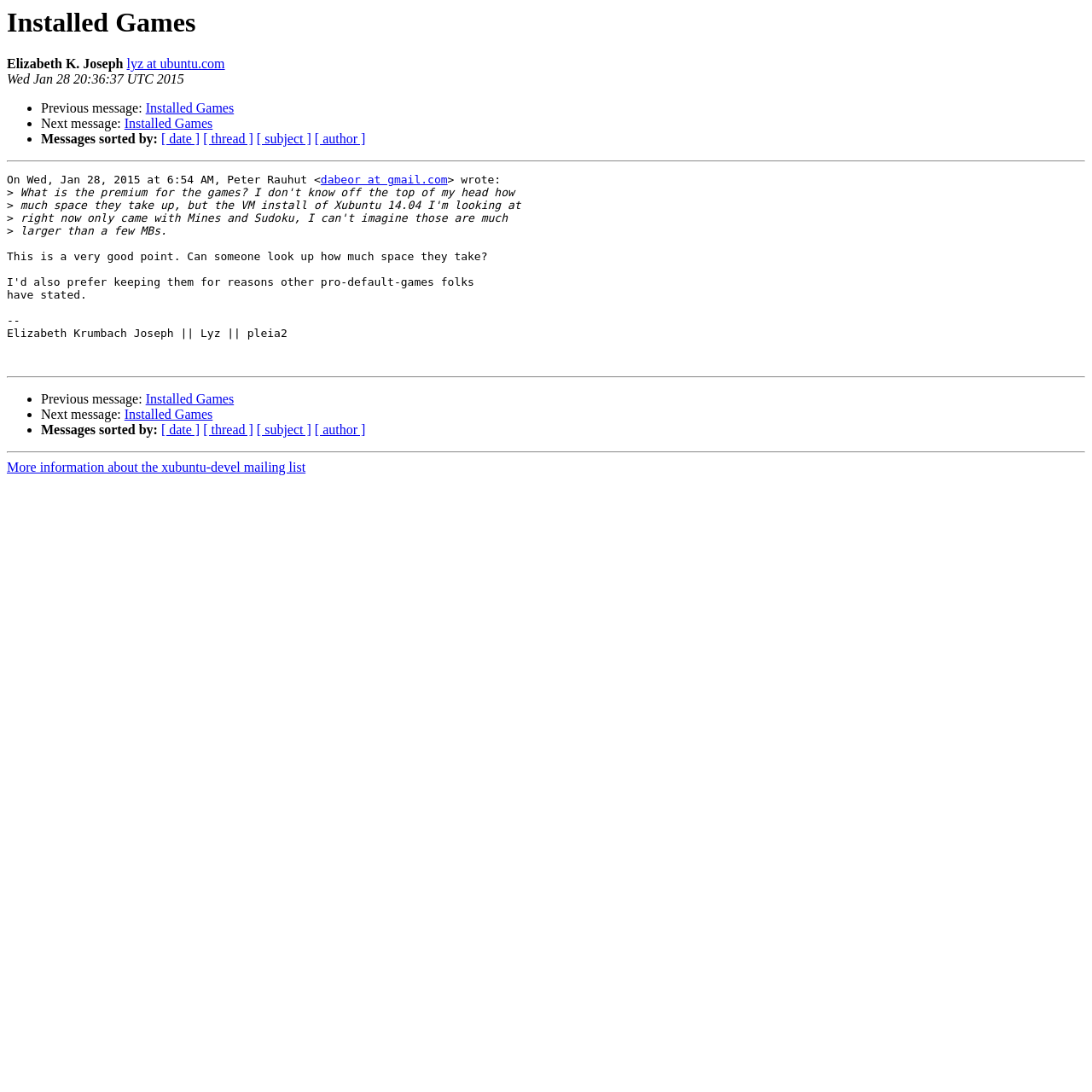Show me the bounding box coordinates of the clickable region to achieve the task as per the instruction: "Read more information about the xubuntu-devel mailing list".

[0.006, 0.421, 0.28, 0.435]